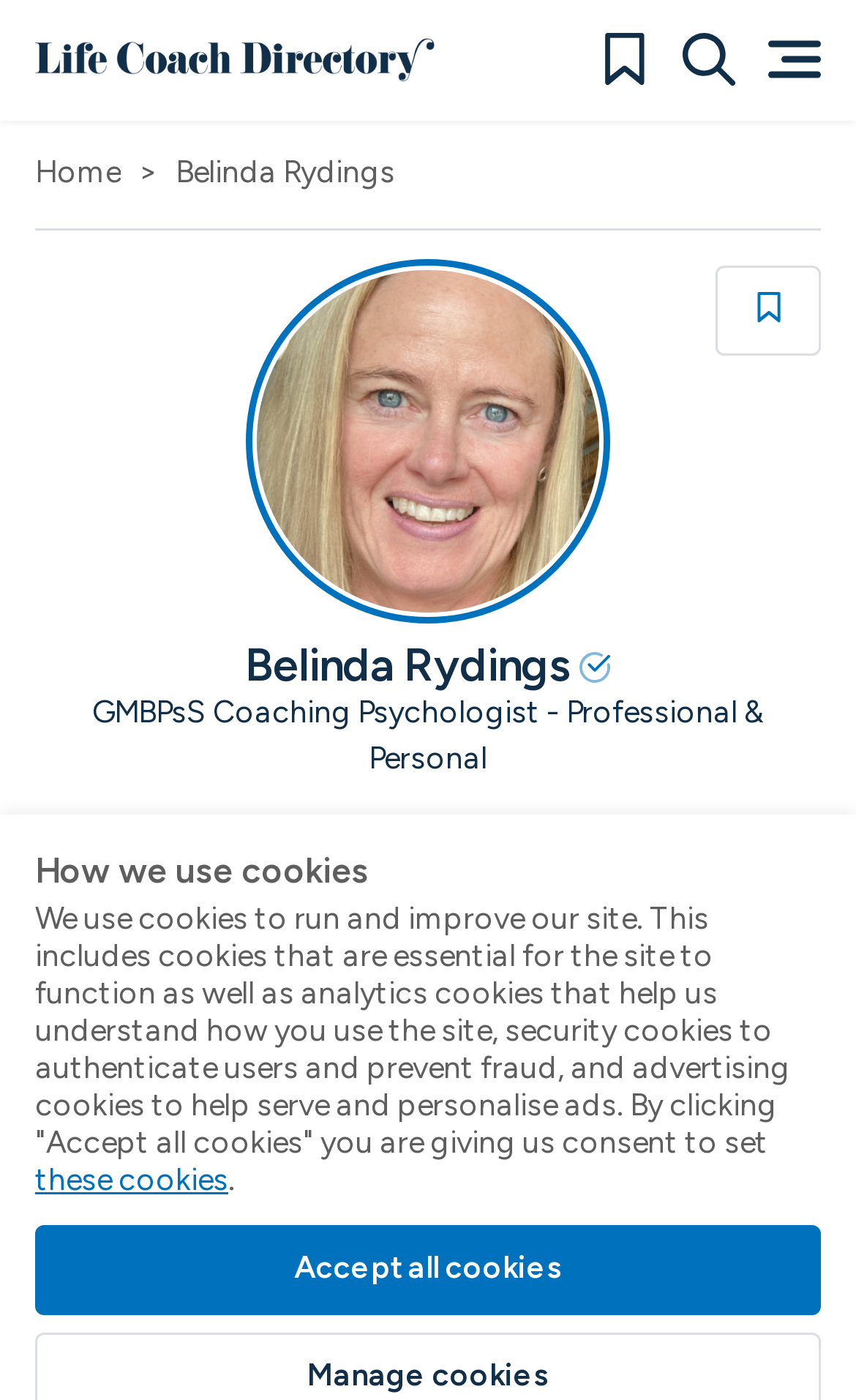Pinpoint the bounding box coordinates of the area that should be clicked to complete the following instruction: "Save this Life / Business Coach to view them later". The coordinates must be given as four float numbers between 0 and 1, i.e., [left, top, right, bottom].

[0.836, 0.189, 0.959, 0.253]